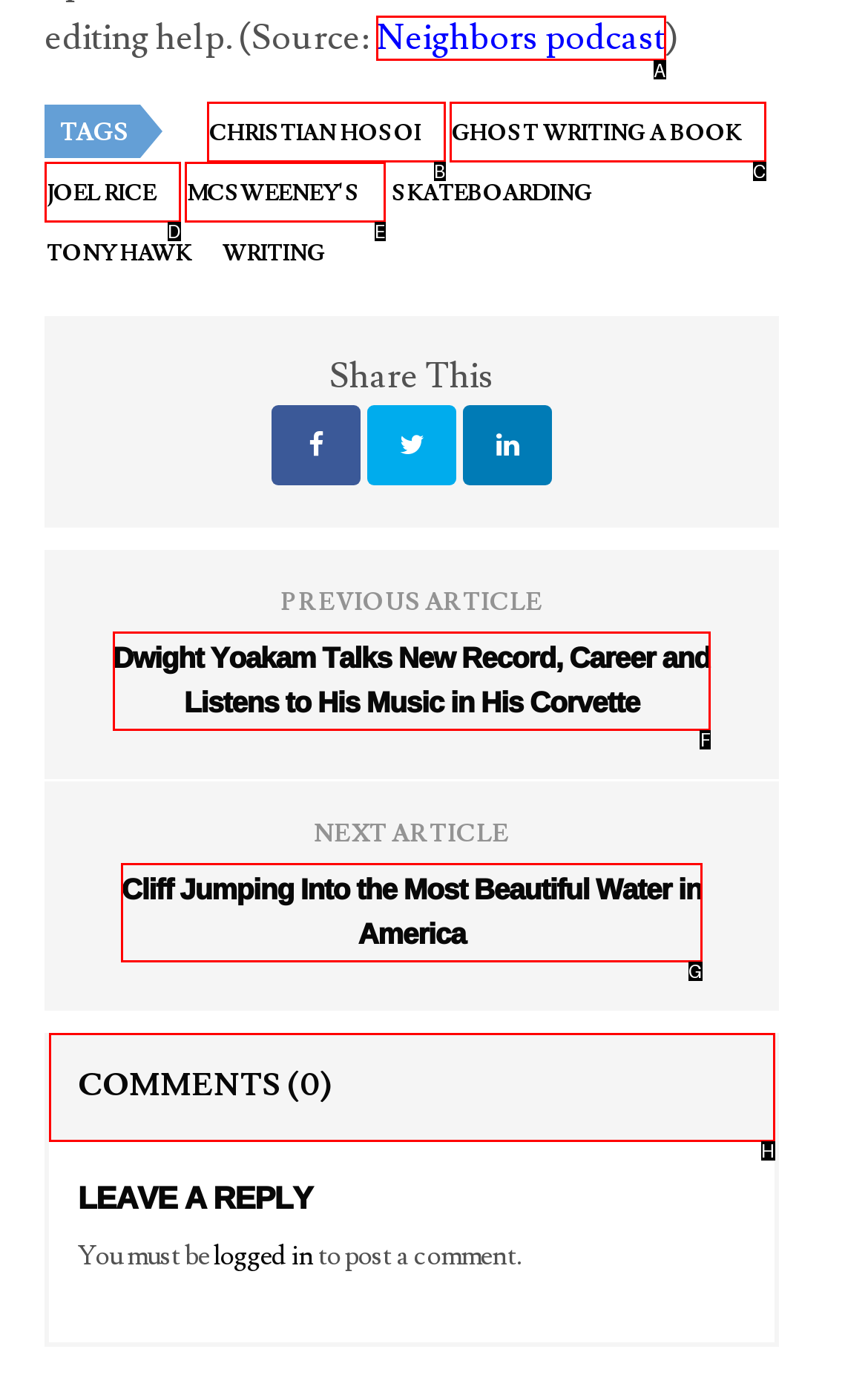Determine which option matches the element description: Neighbors podcast
Reply with the letter of the appropriate option from the options provided.

A